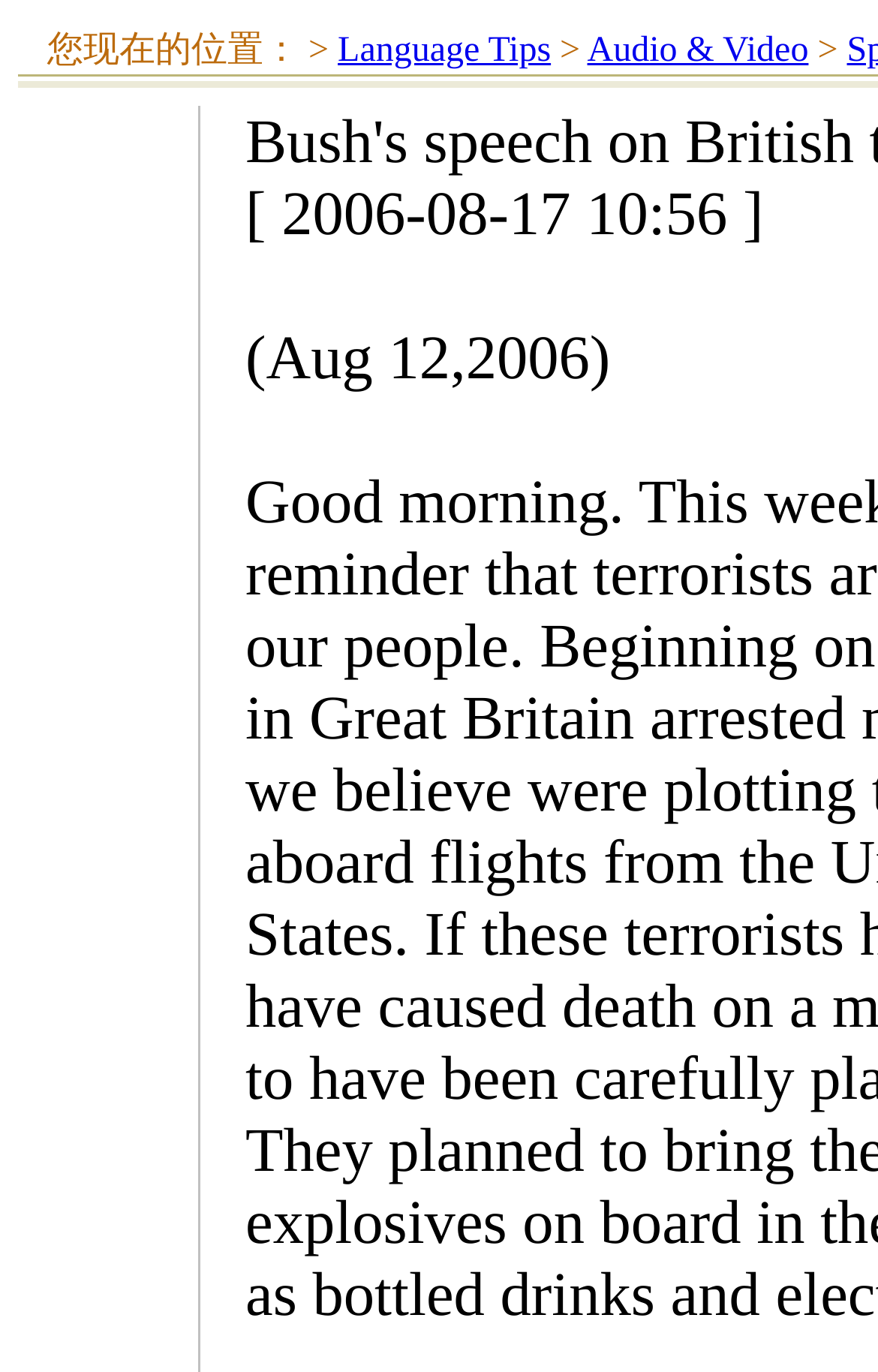Use a single word or phrase to respond to the question:
How many links are in the top section of the webpage?

2